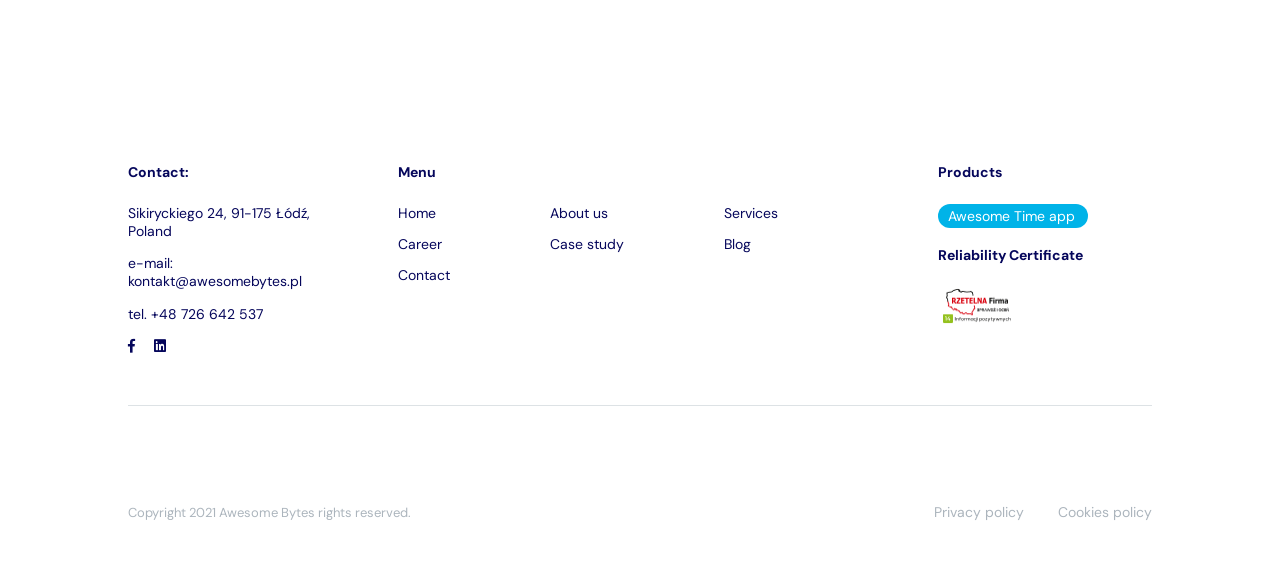Show the bounding box coordinates of the element that should be clicked to complete the task: "Learn more about the 'Awesome Time app'".

[0.733, 0.361, 0.85, 0.403]